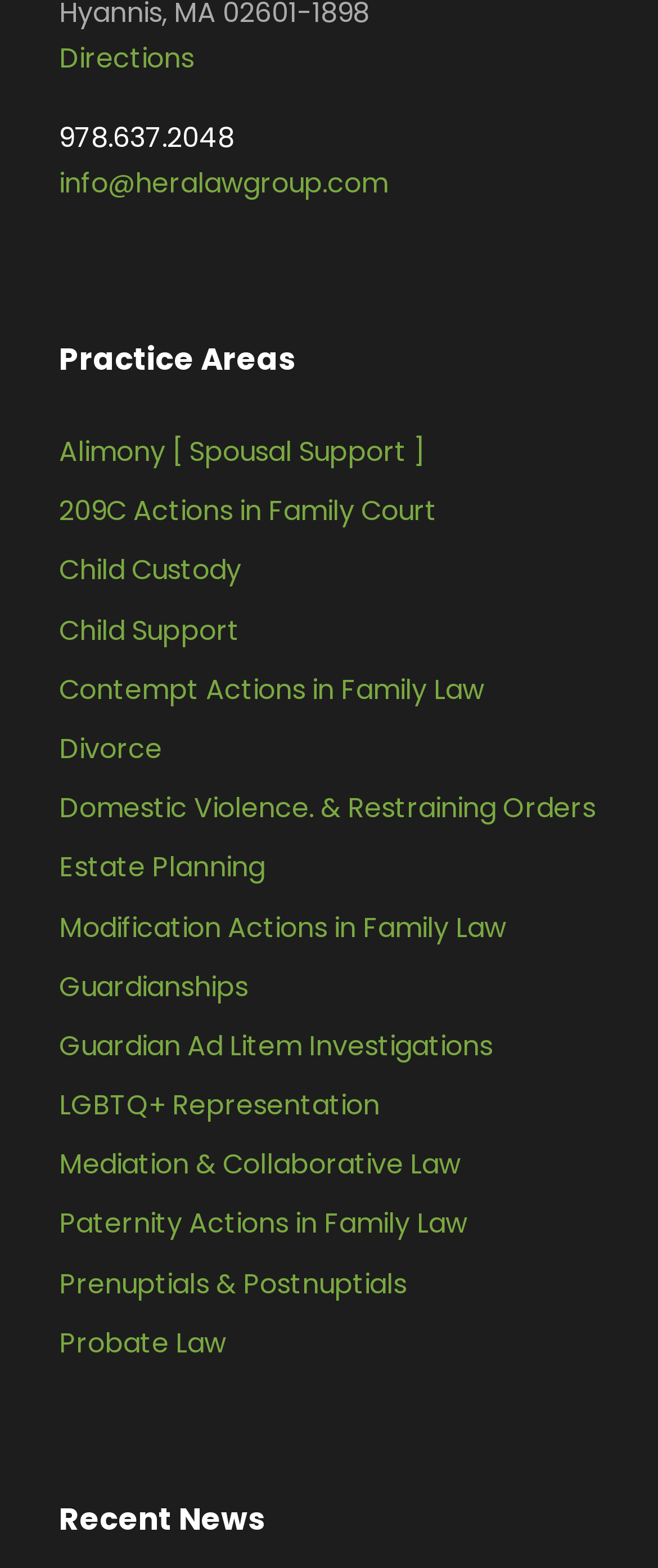How many practice areas are listed?
Look at the image and provide a detailed response to the question.

I counted the number of links under the 'Practice Areas' heading, which are 17 in total.